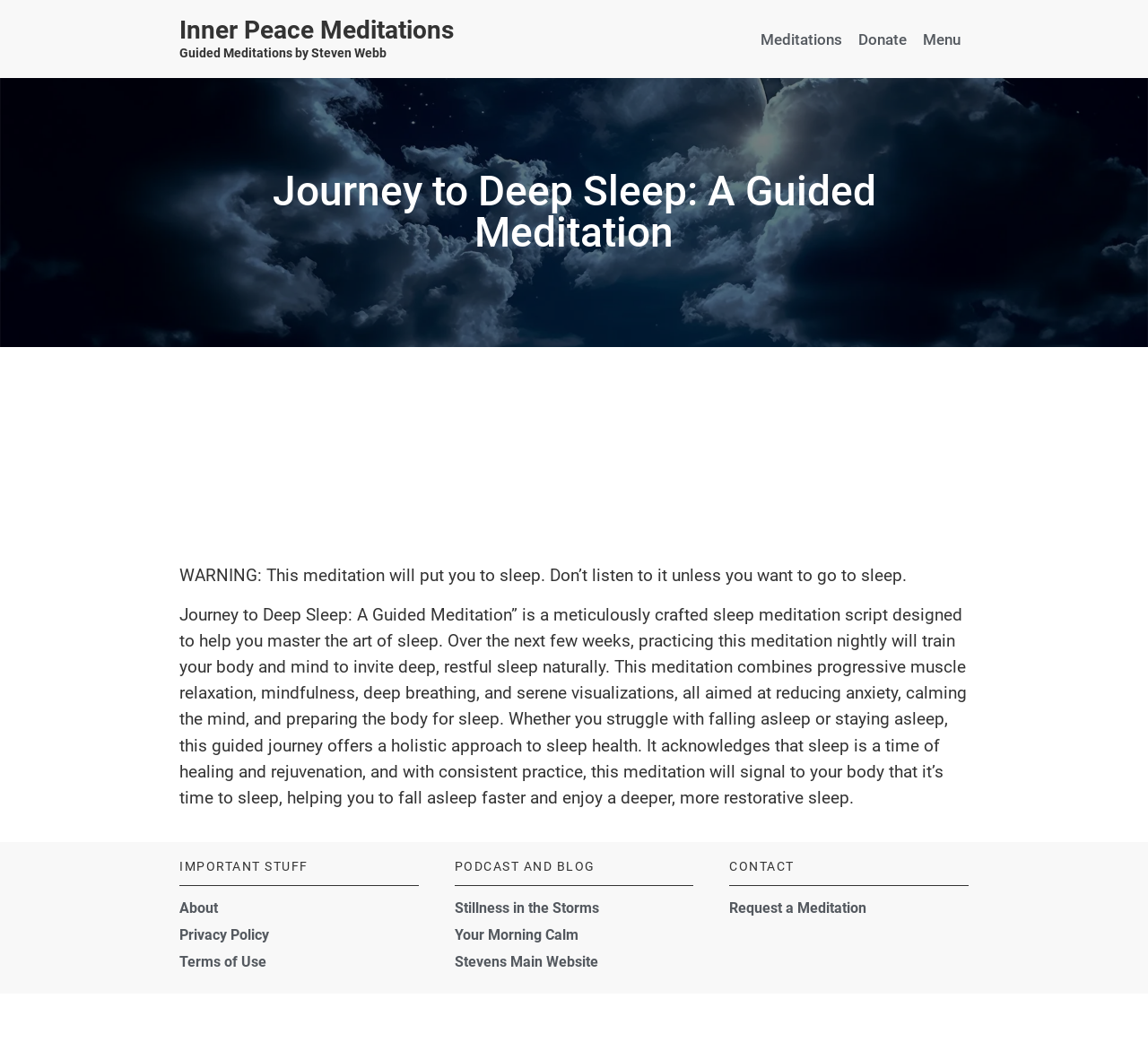Please give a one-word or short phrase response to the following question: 
Who is the author of the guided meditations?

Steven Webb